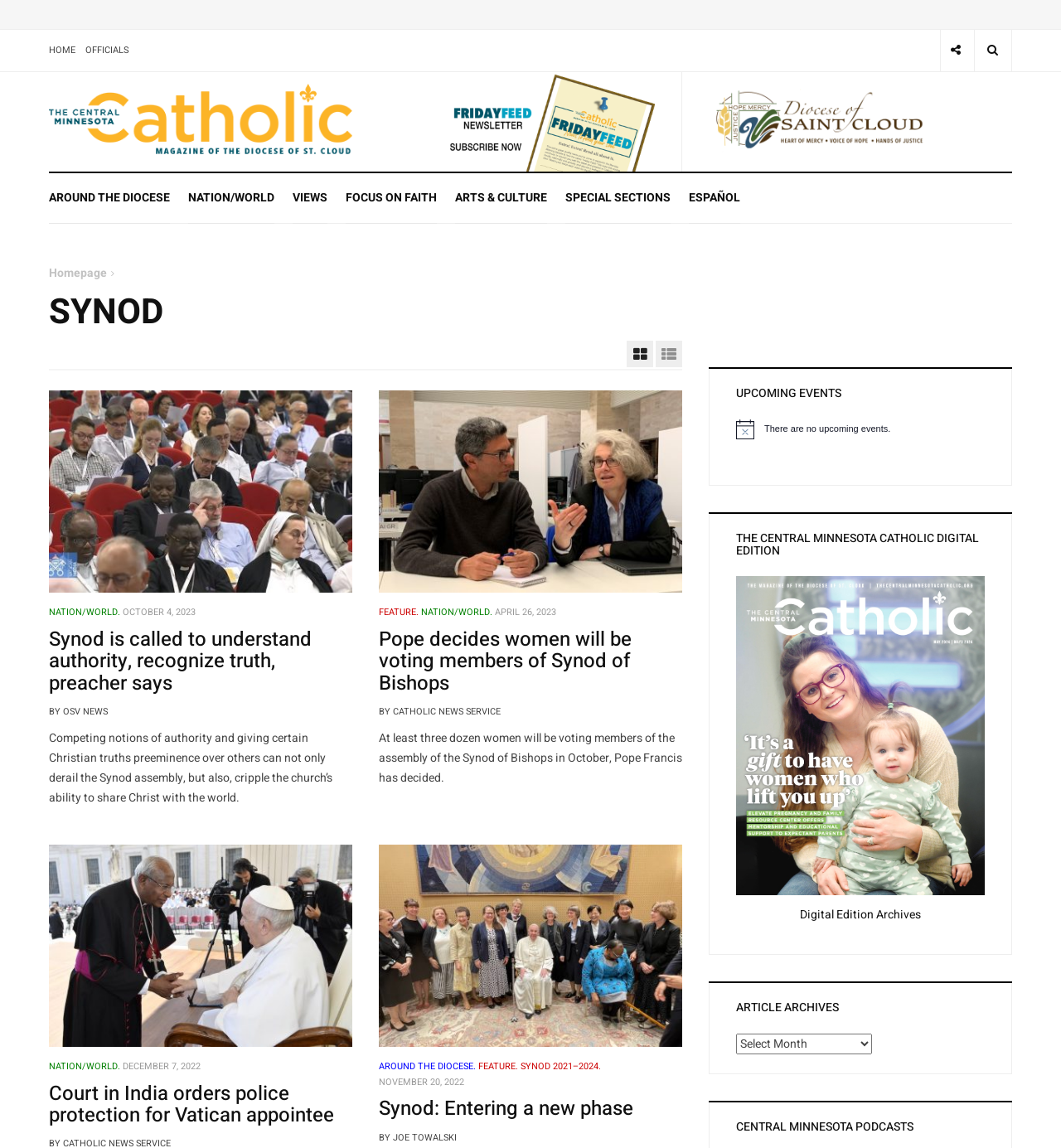How many links are in the 'UPCOMING EVENTS' section?
Use the information from the screenshot to give a comprehensive response to the question.

I found the 'UPCOMING EVENTS' section by looking for the heading element [103] with the text 'UPCOMING EVENTS'. Then, I counted the number of link elements inside it and found only one link element [980].